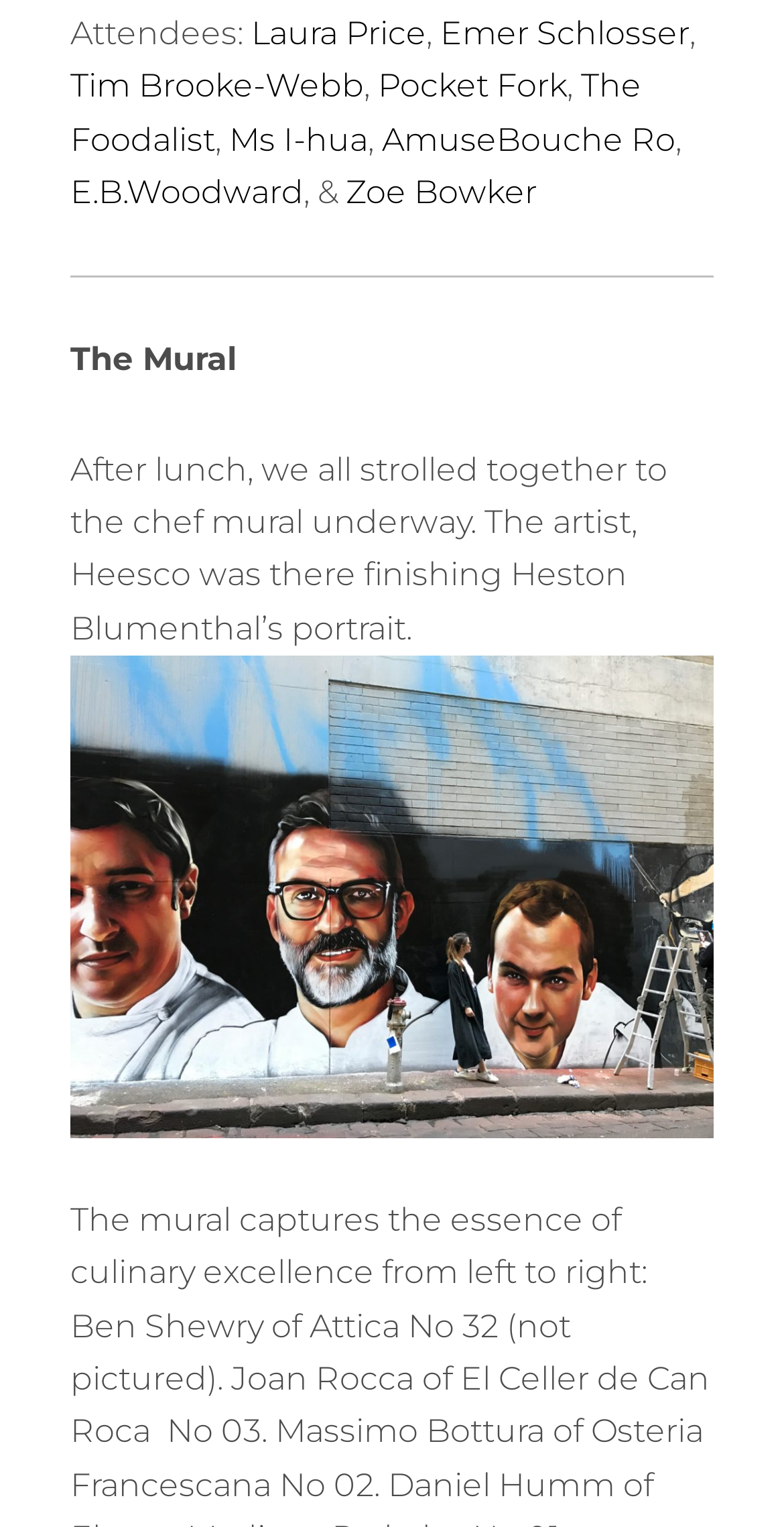Please mark the bounding box coordinates of the area that should be clicked to carry out the instruction: "Learn more about the chef mural".

[0.09, 0.429, 0.91, 0.745]